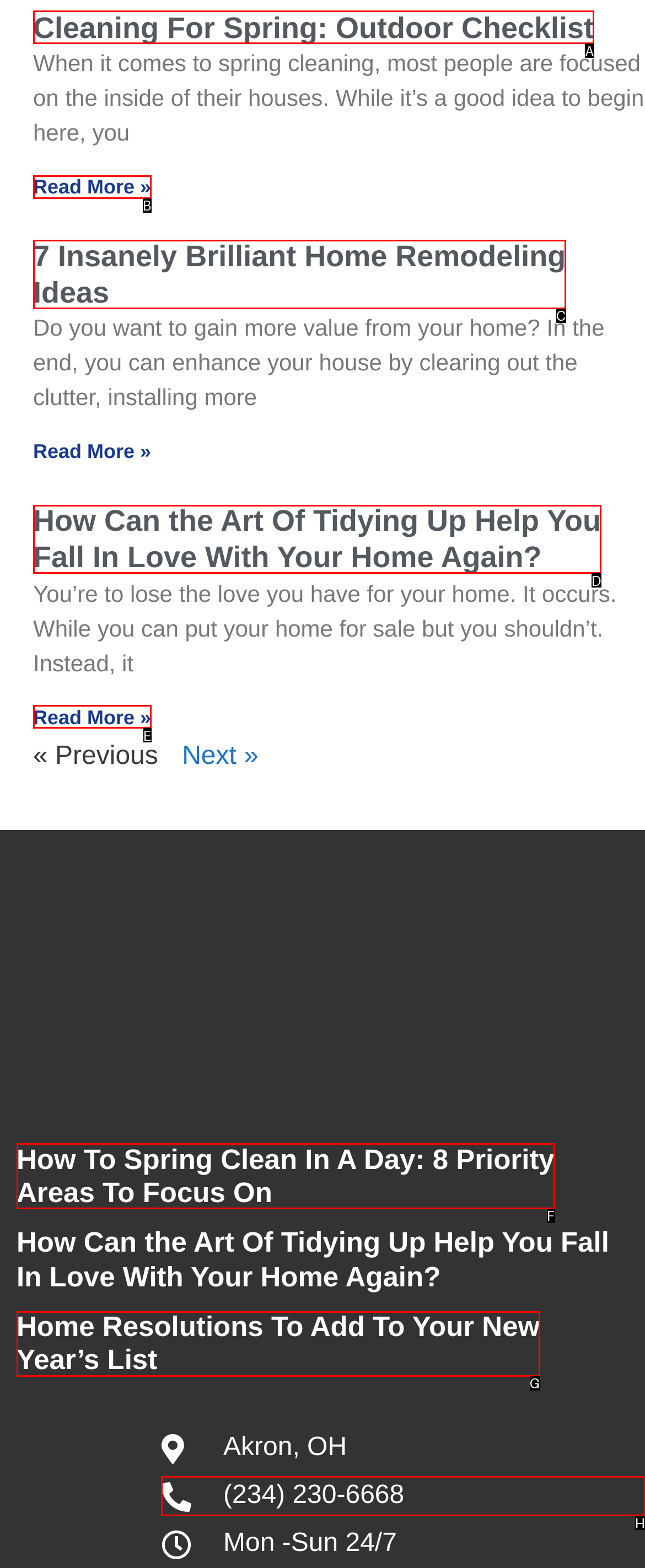Among the marked elements in the screenshot, which letter corresponds to the UI element needed for the task: Read more about How To Spring Clean In A Day: 8 Priority Areas To Focus On?

F